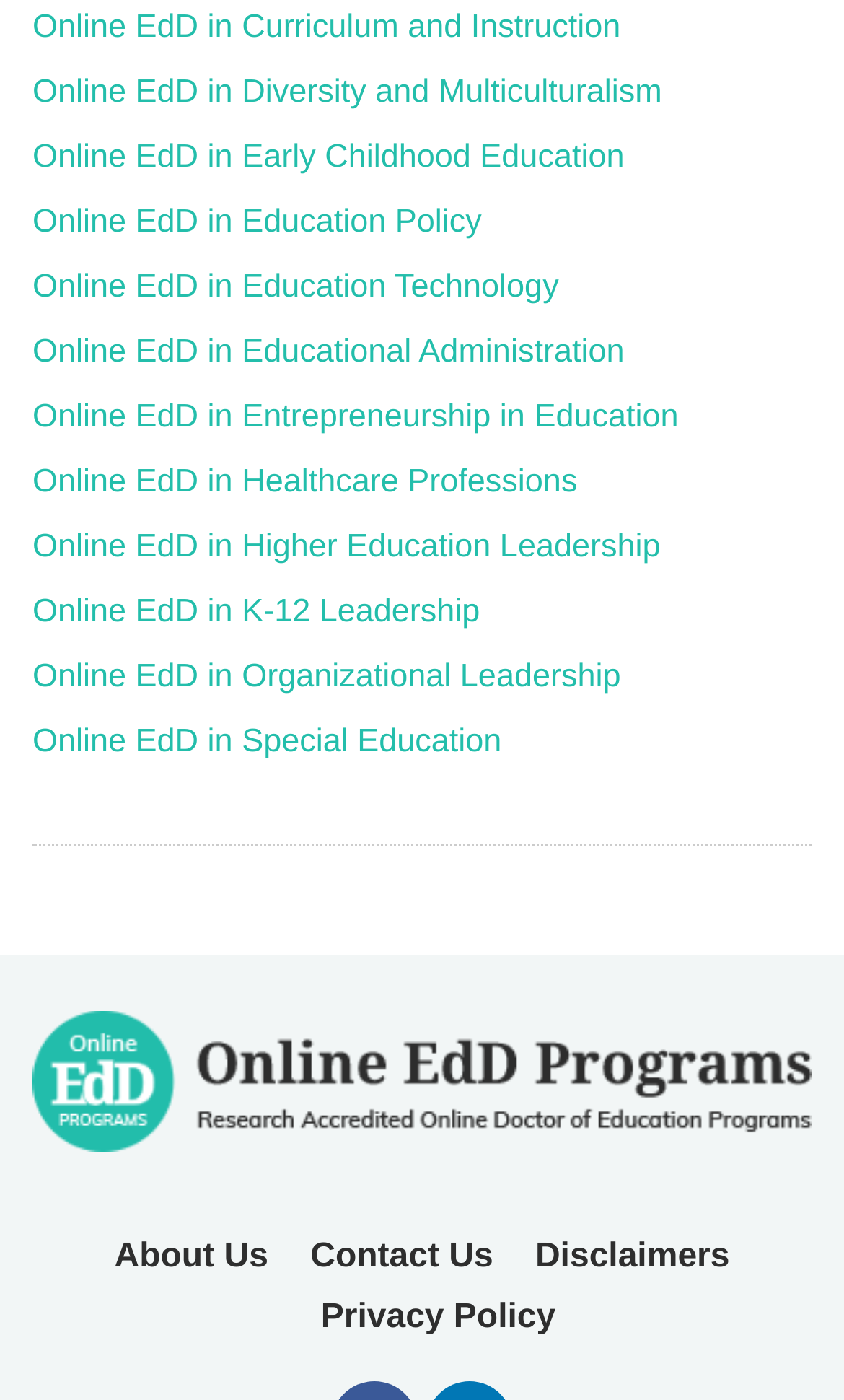What is the theme of the online EdD programs?
Based on the image, answer the question with a single word or brief phrase.

Education